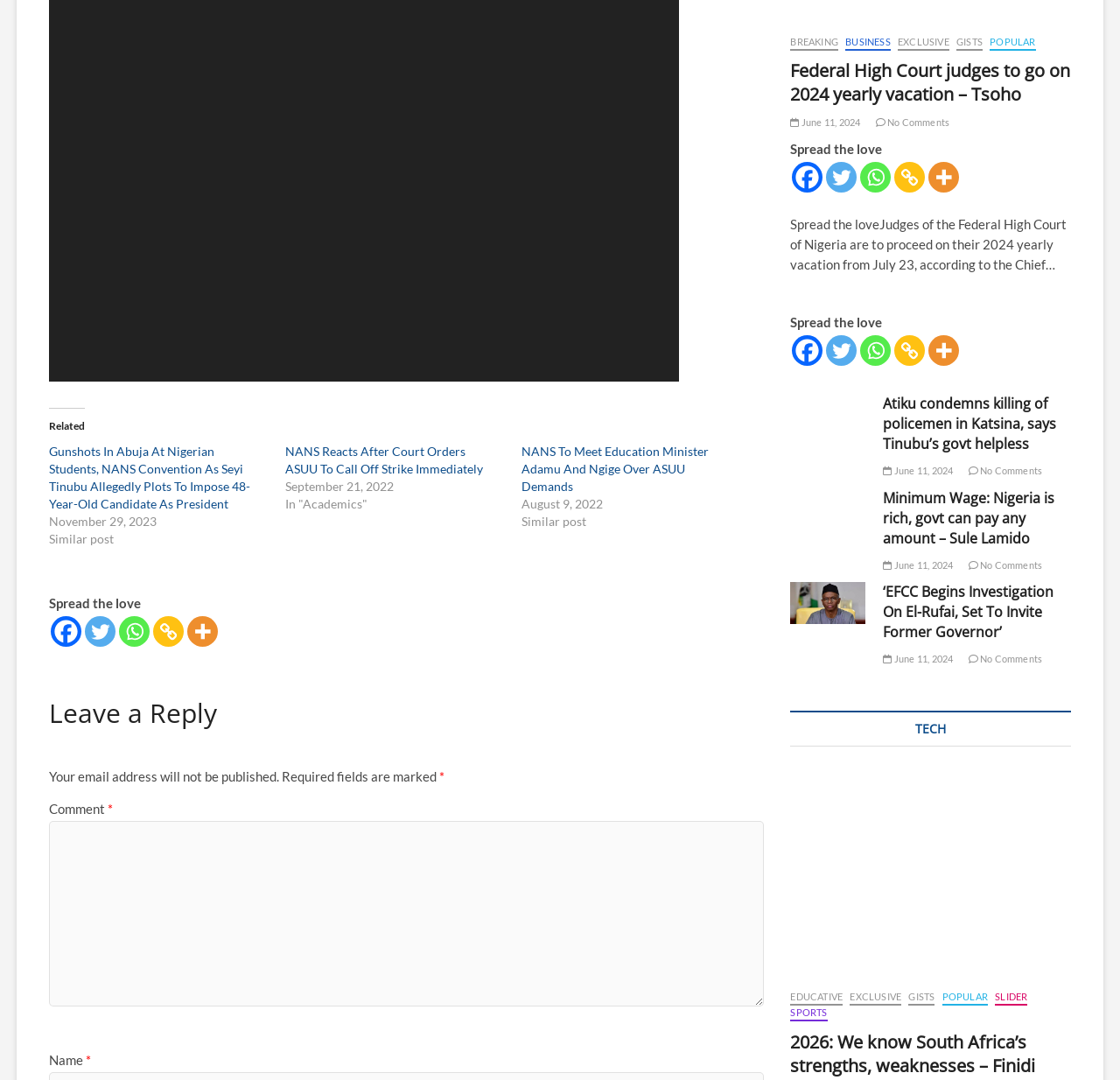Can users leave a comment on the webpage?
Can you provide a detailed and comprehensive answer to the question?

I found a textbox with the label 'Comment *' and a 'Name' field, which indicates that users can leave a comment on the webpage.